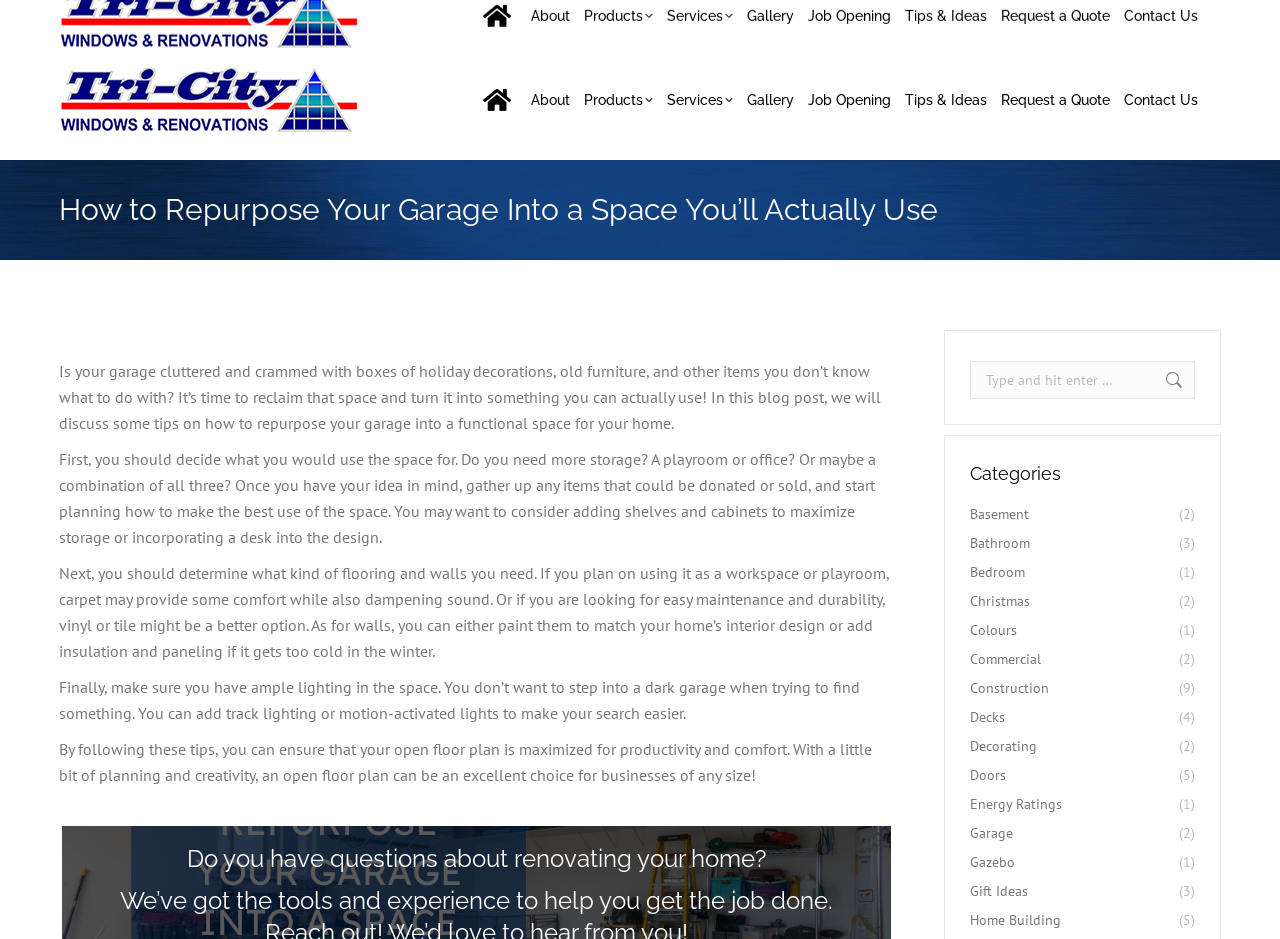Can you find the bounding box coordinates for the UI element given this description: "Request a Quote"? Provide the coordinates as four float numbers between 0 and 1: [left, top, right, bottom].

[0.778, 0.062, 0.871, 0.151]